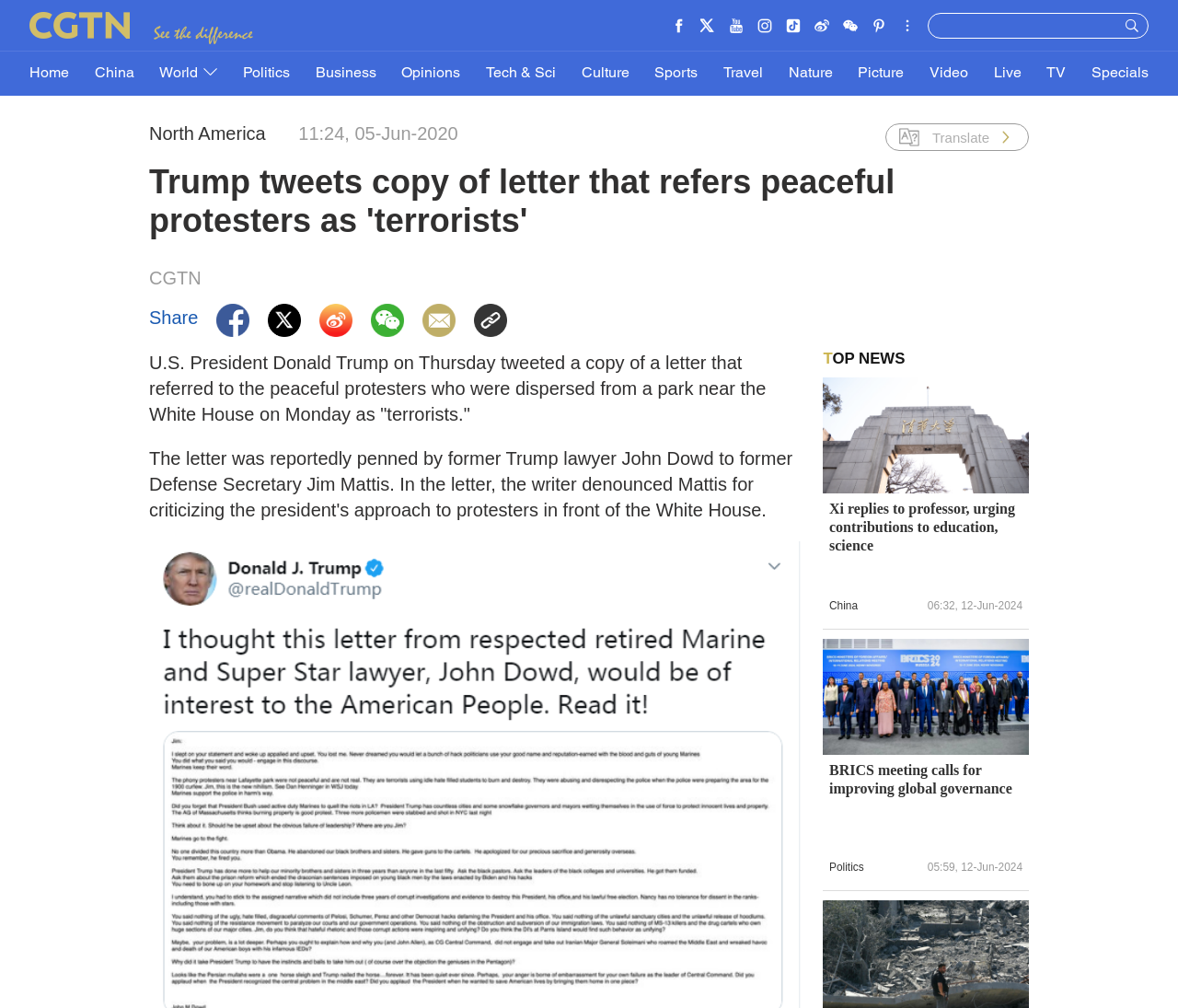Offer a meticulous description of the webpage's structure and content.

This webpage appears to be a news article page from CGTN, a Chinese news organization. At the top of the page, there is a navigation menu with links to various sections such as "Home", "China", "World", "Politics", and others. Below the navigation menu, there is a banner with the CGTN logo and a "Share" button.

The main content of the page is an article about U.S. President Donald Trump tweeting a letter that referred to peaceful protesters as "terrorists". The article's title is "Trump tweets letter copy that calls peaceful protesters 'terrorists'". The article's text is located in the middle of the page, spanning across multiple lines.

To the right of the article's text, there are several social media sharing buttons, including Facebook, Twitter, and others. Above the article's text, there is a section with the category "North America" and a timestamp "11:24, 05-Jun-2020". There is also a "Translate" button located nearby.

Below the article's text, there are several other news articles listed, each with a title, a brief summary, and a timestamp. These articles are categorized under "TOP NEWS" and include topics such as Xi Jinping's reply to a professor, a BRICS meeting, and a Hezbollah rocket attack. Each article has an accompanying image and a link to read more.

Overall, the webpage has a clean and organized layout, with a focus on presenting news articles and related information in a clear and concise manner.